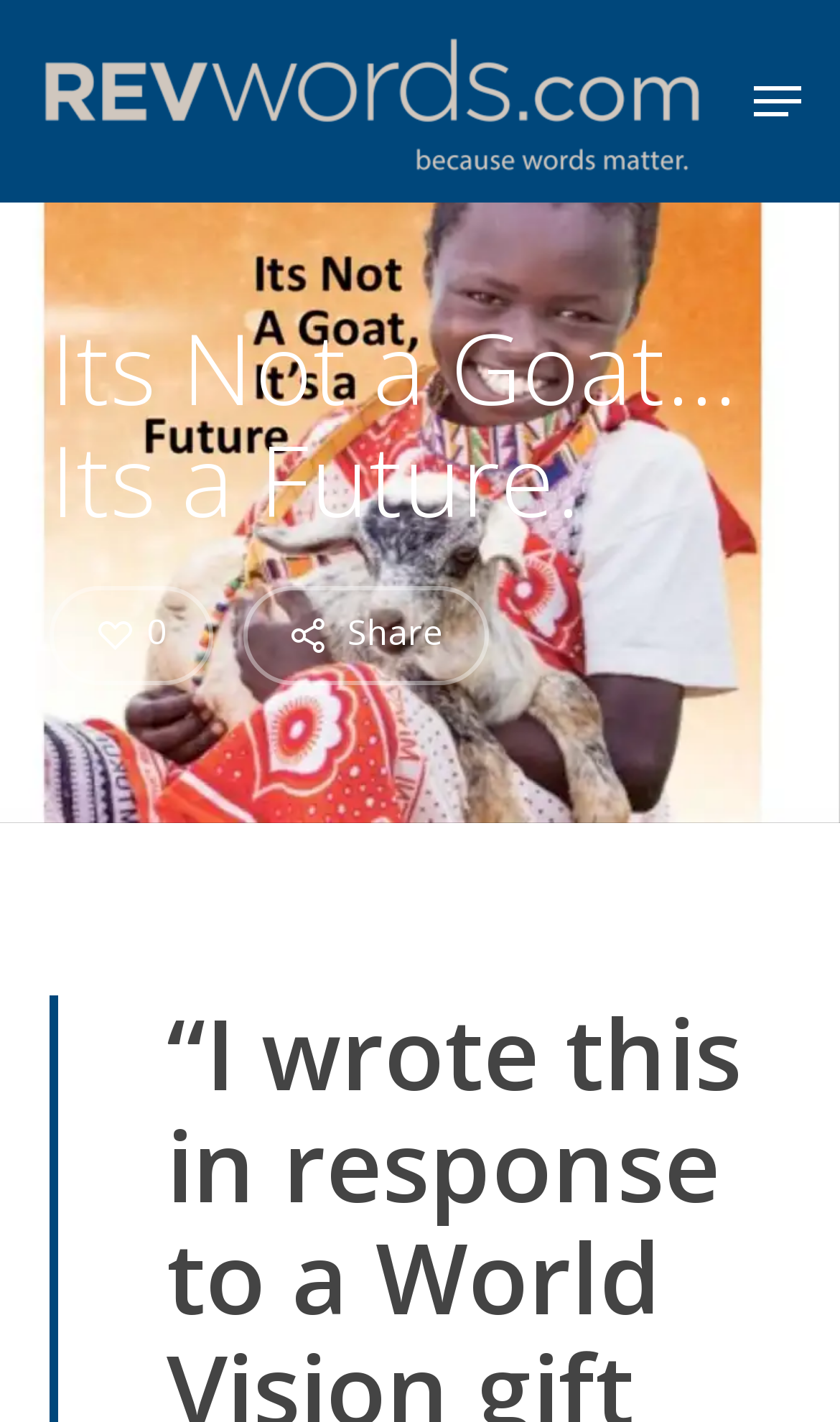Given the description of a UI element: "alt="RevWords"", identify the bounding box coordinates of the matching element in the webpage screenshot.

[0.046, 0.018, 0.867, 0.124]